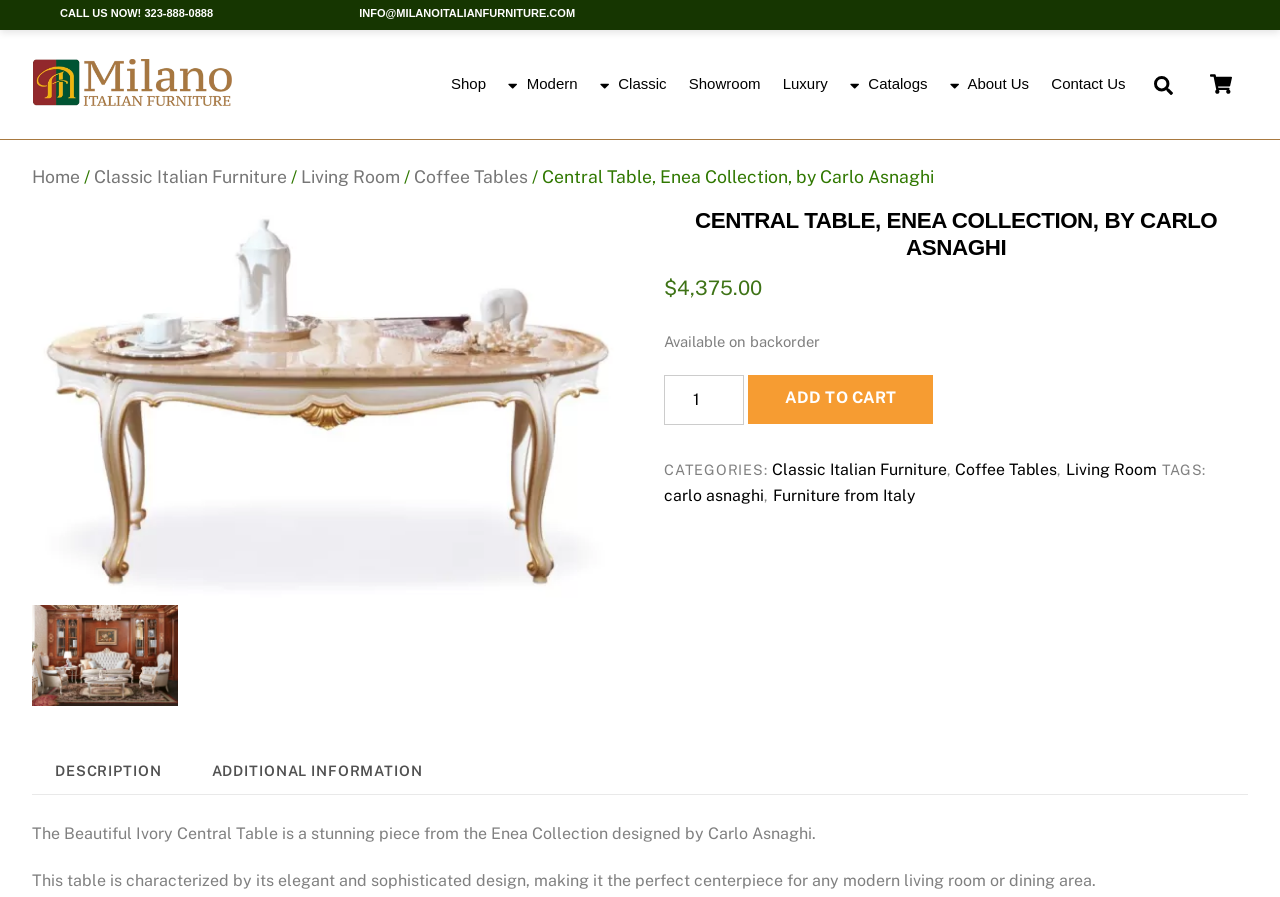What are the categories of the Beautiful Ivory Central Table?
Based on the screenshot, answer the question with a single word or phrase.

Classic Italian Furniture, Coffee Tables, Living Room